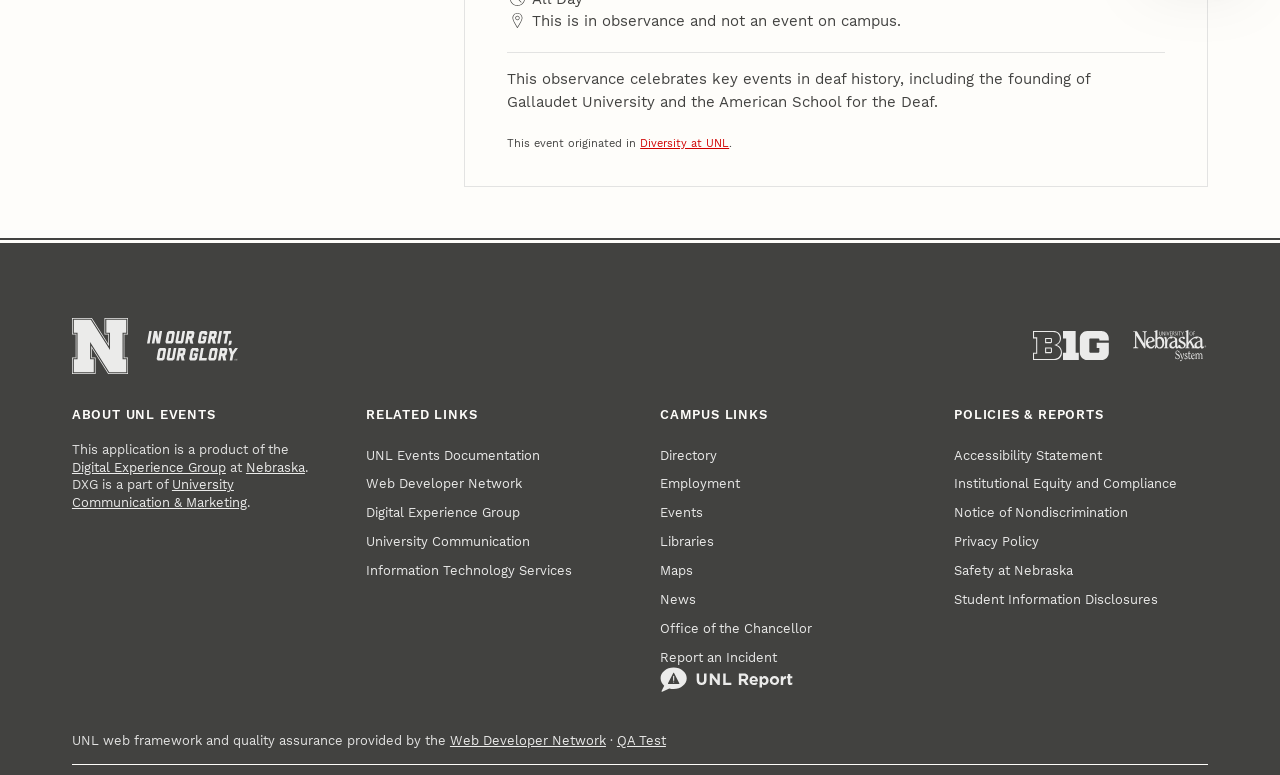Find the bounding box of the element with the following description: "Institutional Equity and Compliance". The coordinates must be four float numbers between 0 and 1, formatted as [left, top, right, bottom].

[0.746, 0.606, 0.92, 0.644]